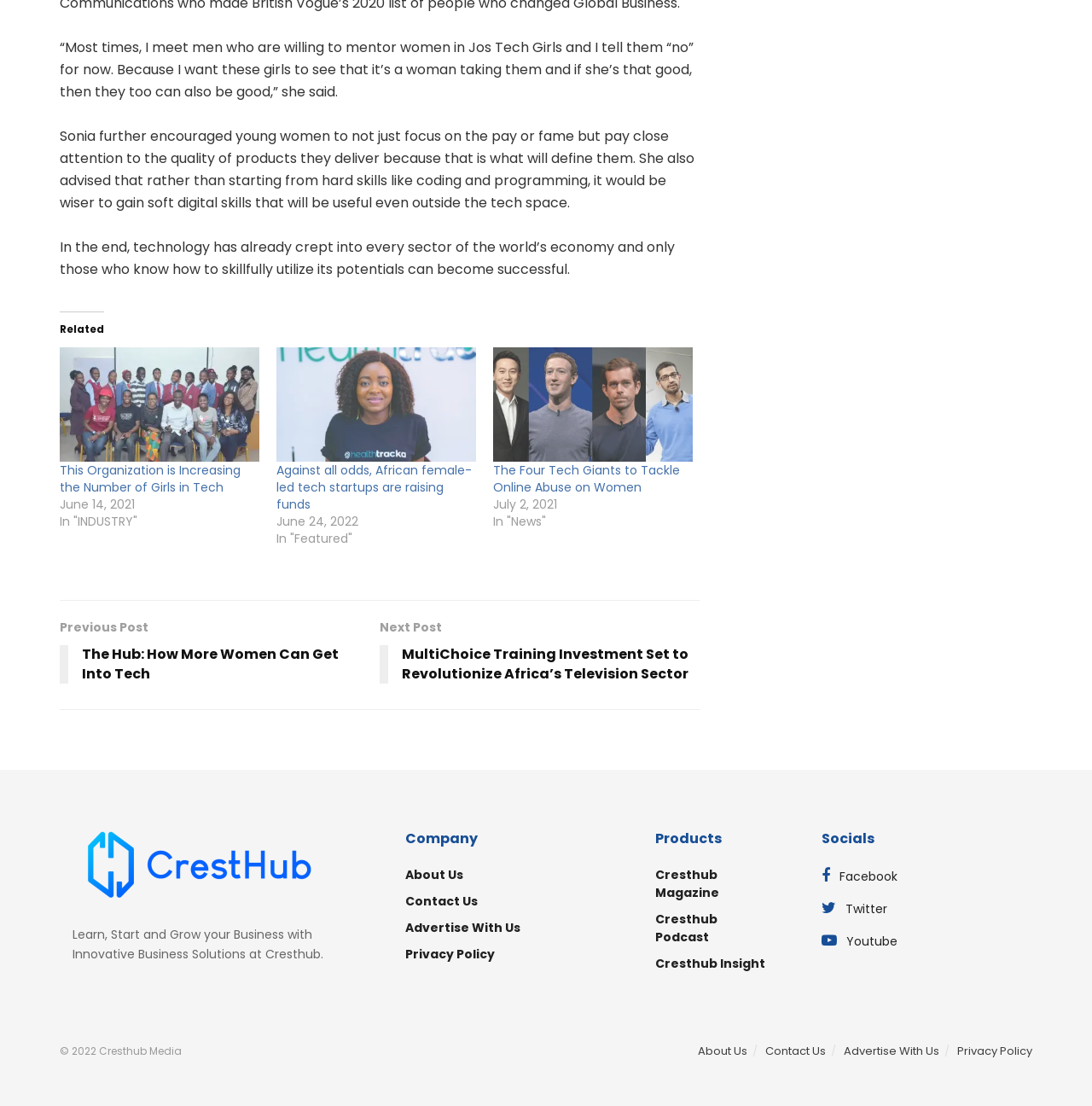What is the purpose of the quote from Sonia on the webpage?
Please answer the question as detailed as possible.

The quote from Sonia appears to be encouraging young women to focus on the quality of their work and to develop soft digital skills, suggesting that the purpose of the quote is to inspire and motivate women to pursue careers in the tech industry.